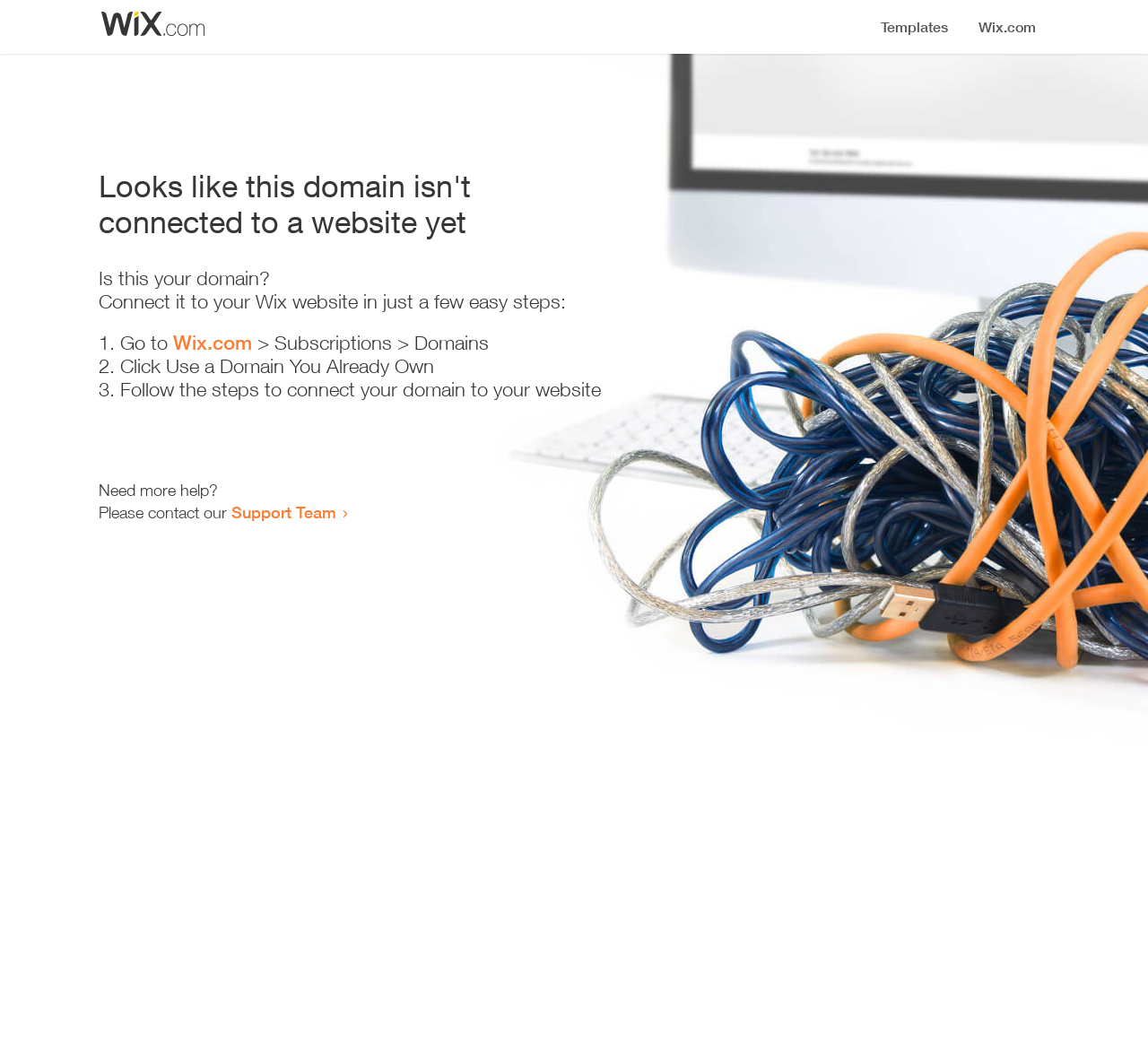Respond to the question below with a single word or phrase:
What is the current state of the domain?

Not connected to a website